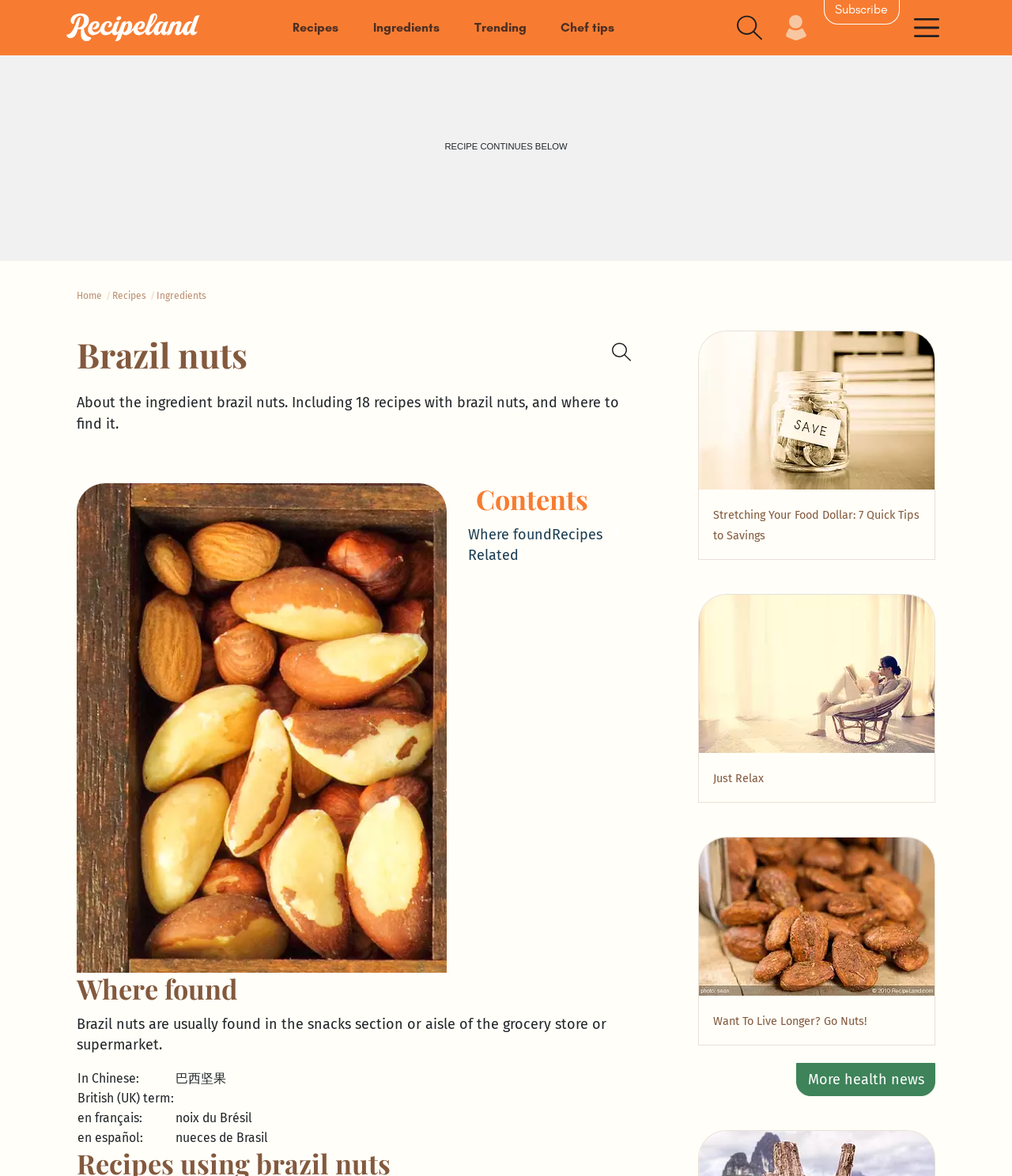Give a one-word or short phrase answer to this question: 
How many recipes are available with brazil nuts?

18